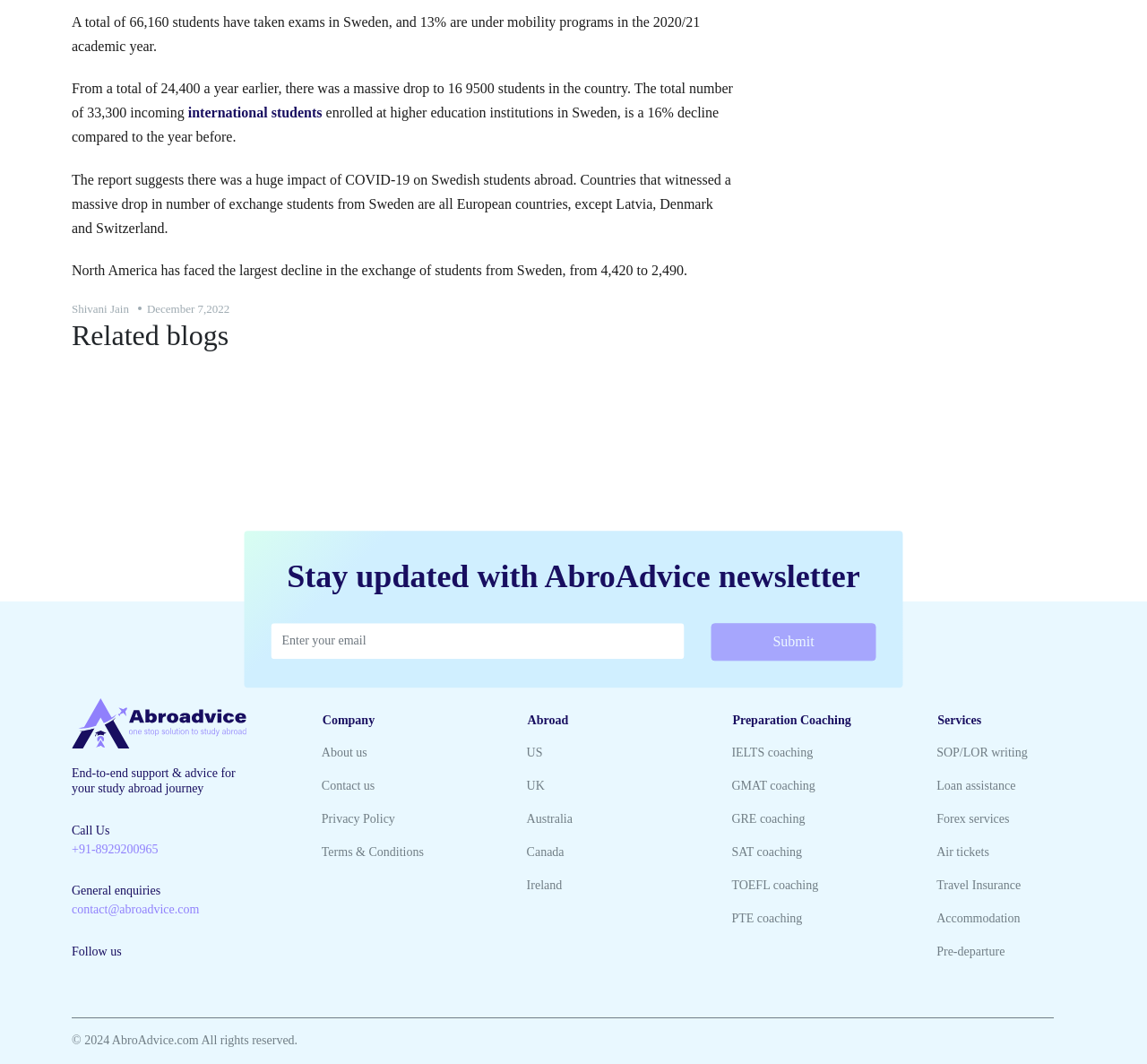What is the phone number for general enquiries?
Look at the image and provide a short answer using one word or a phrase.

+91-8929200965